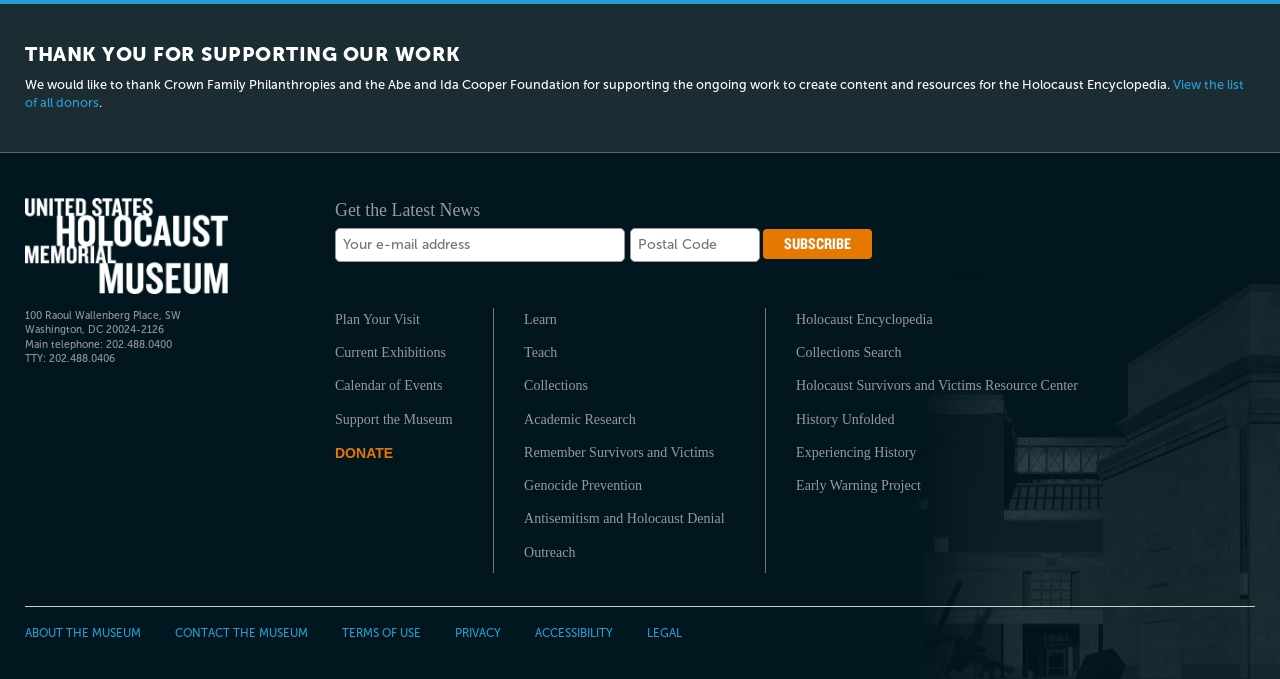Please determine the bounding box coordinates for the UI element described here. Use the format (top-left x, top-left y, bottom-right x, bottom-right y) with values bounded between 0 and 1: Collections Search

[0.622, 0.502, 0.85, 0.539]